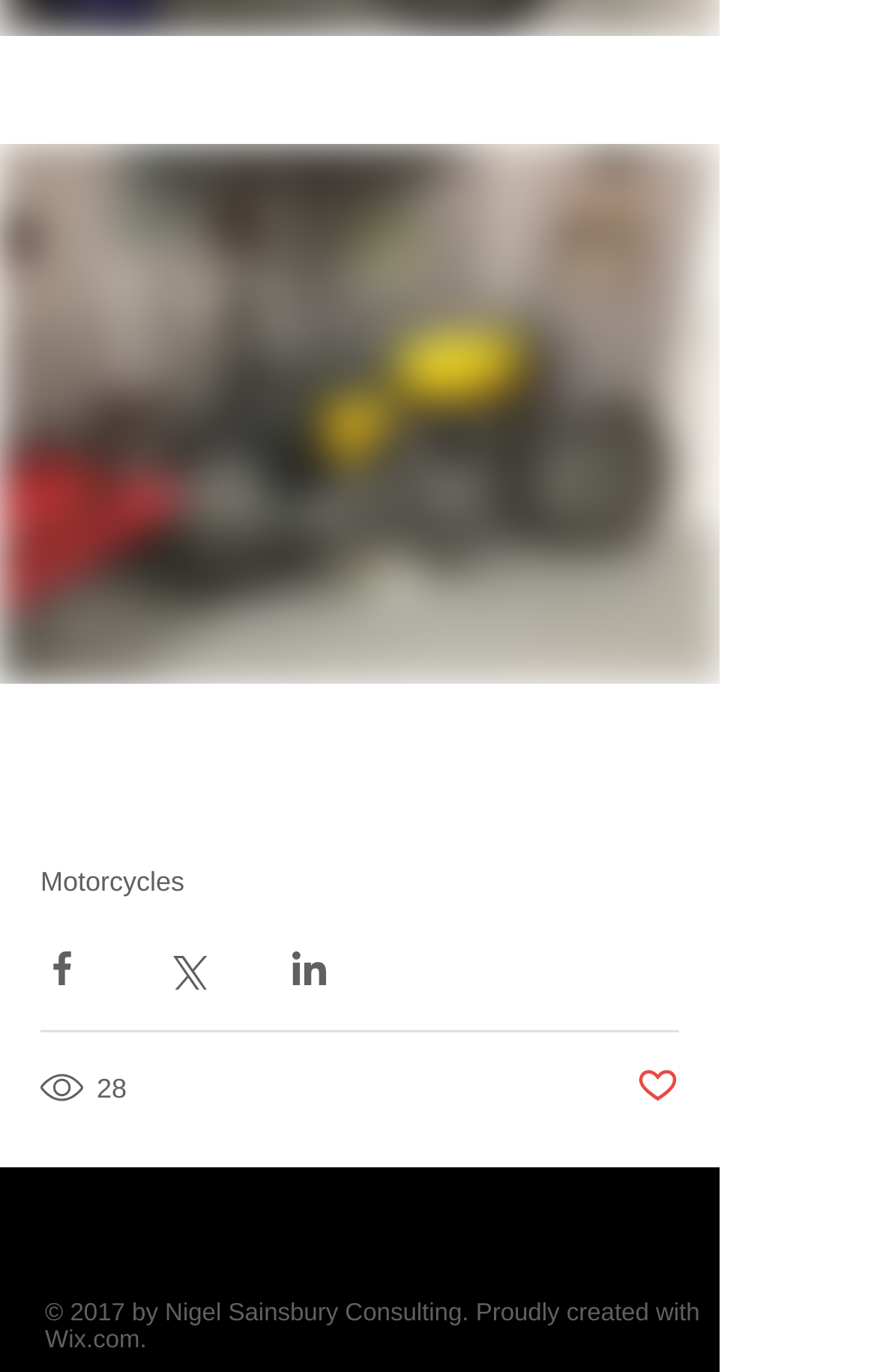Identify the bounding box for the described UI element: "aria-label="Twitter Classic"".

[0.618, 0.89, 0.708, 0.948]